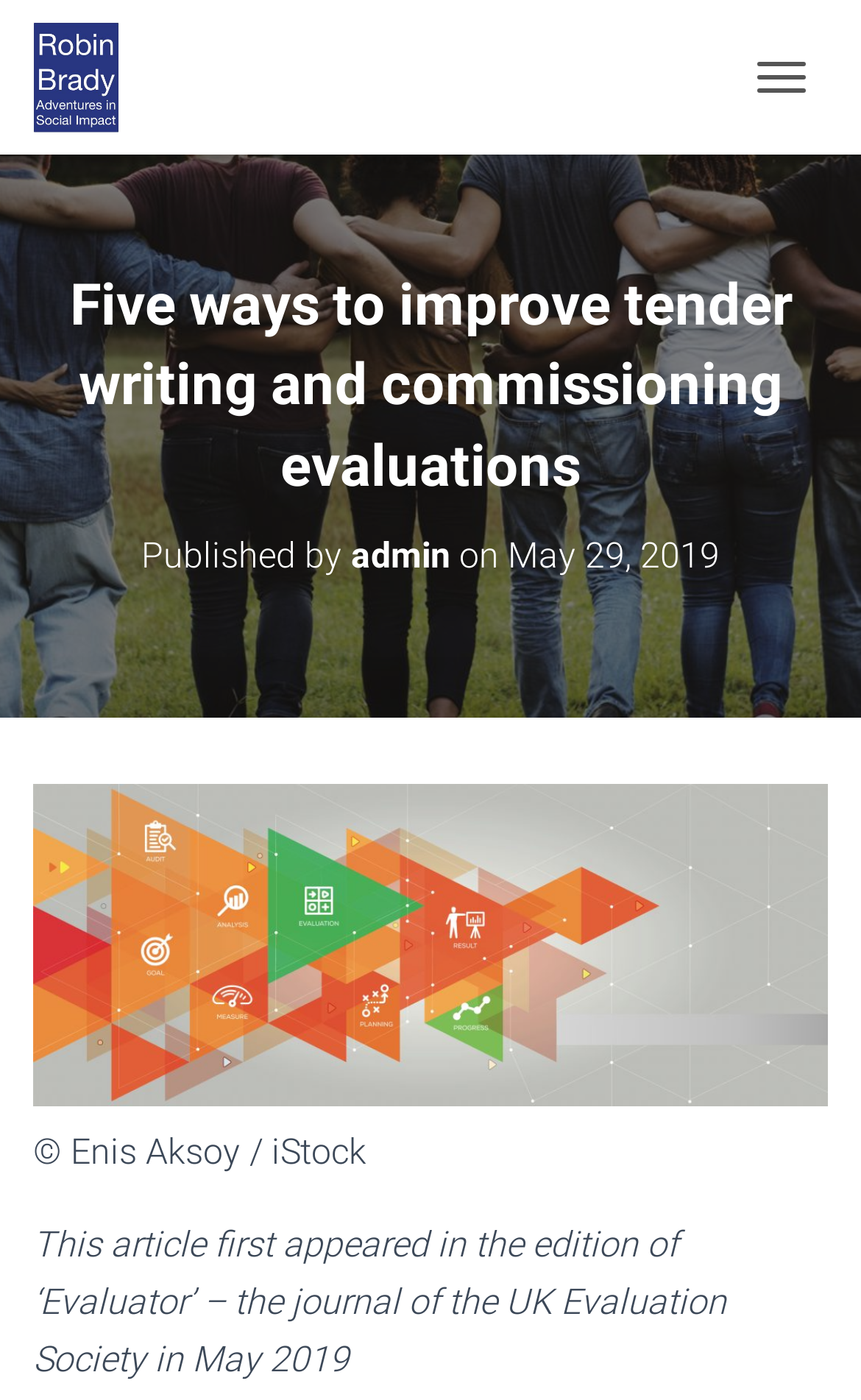Review the image closely and give a comprehensive answer to the question: Who is the person mentioned in the image description?

The person mentioned in the image description can be found by looking at the figcaption text, which mentions '© Enis Aksoy / iStock', indicating that Enis Aksoy is the person mentioned in the image description.